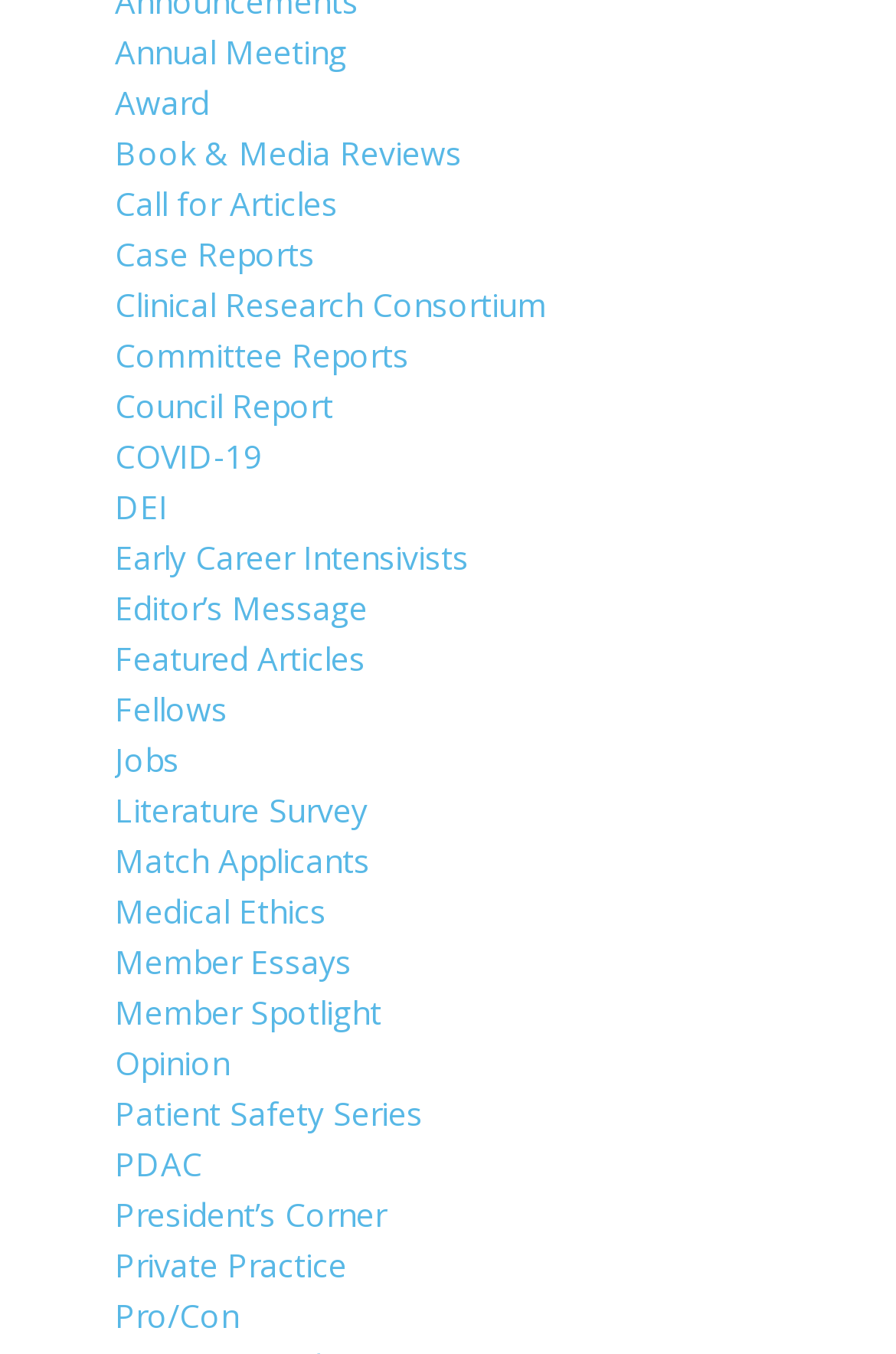How many links are available on the webpage?
Provide a concise answer using a single word or phrase based on the image.

22